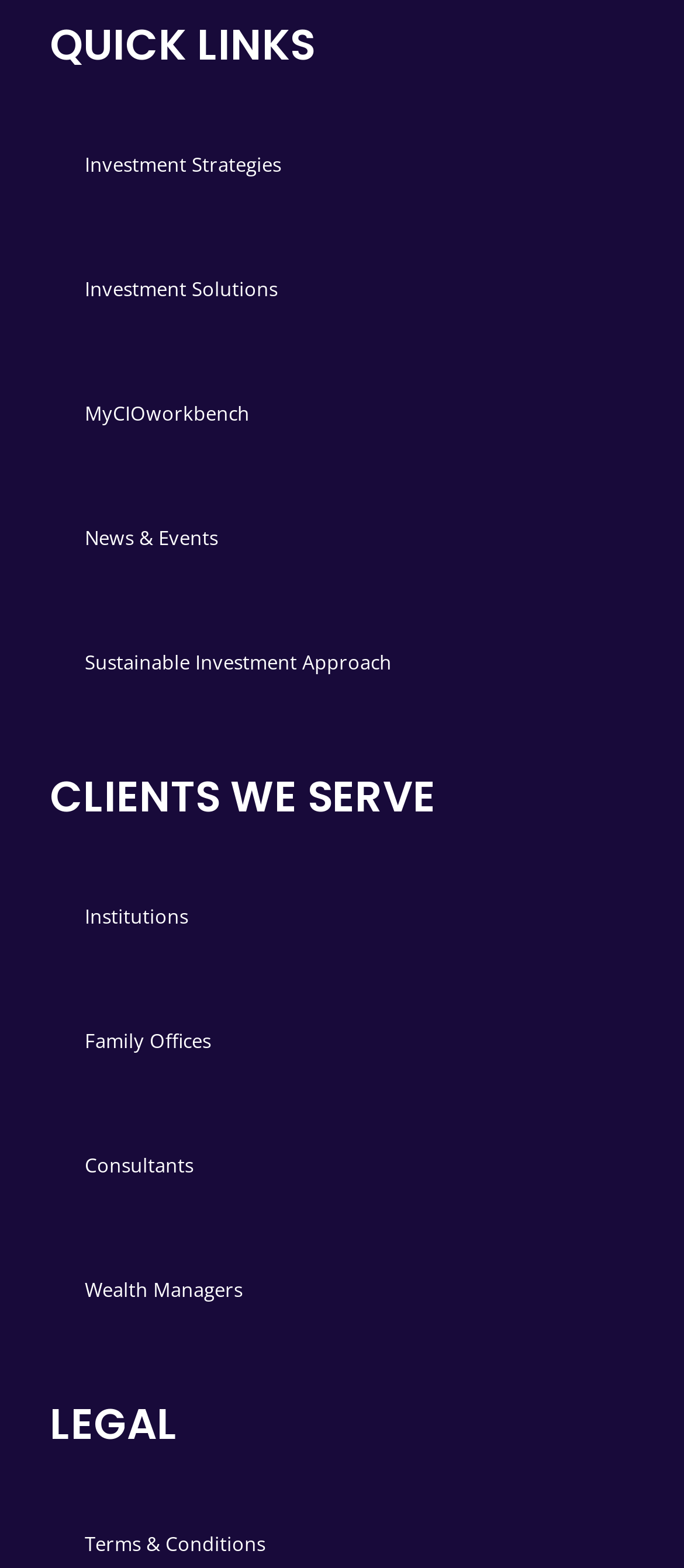Bounding box coordinates are specified in the format (top-left x, top-left y, bottom-right x, bottom-right y). All values are floating point numbers bounded between 0 and 1. Please provide the bounding box coordinate of the region this sentence describes: Investment Solutions

[0.124, 0.176, 0.406, 0.193]